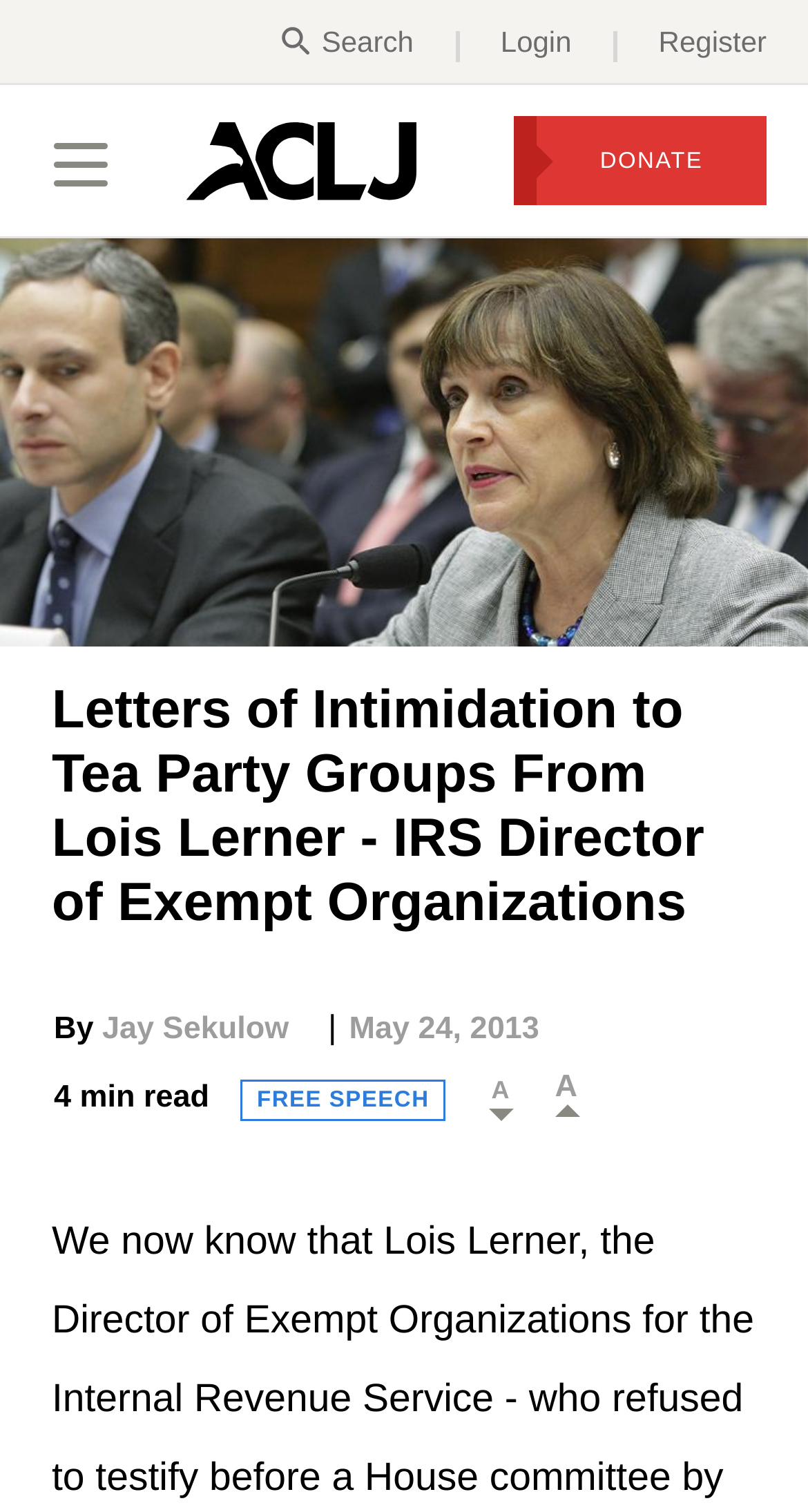How many links are there in the left sidebar?
Please answer the question with a detailed and comprehensive explanation.

I counted the links in the left sidebar by looking at the elements with type 'link' and y-coordinates between 0.158 and 0.54. There are 7 links: 'News', 'Petitions', 'Video', 'Radio', 'Cases', 'Biden Blocks Military Aid for Israel', and 'Protecting a Teacher's Right To Pray'.